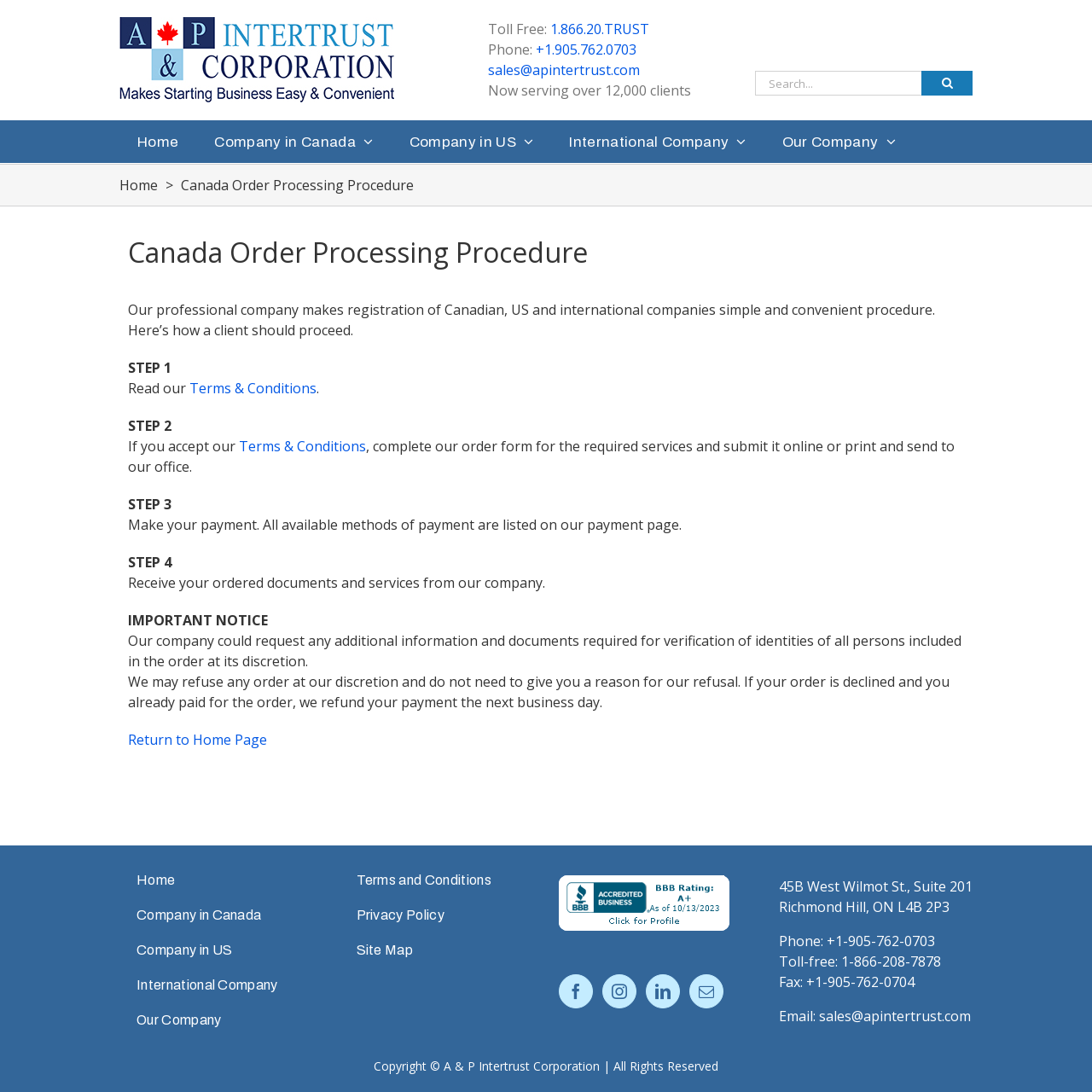Carefully examine the image and provide an in-depth answer to the question: How many steps are involved in the Canada Order Processing Procedure?

I counted the steps involved in the Canada Order Processing Procedure by reading the instructions on the webpage, which are labeled as 'STEP 1', 'STEP 2', 'STEP 3', and 'STEP 4'.